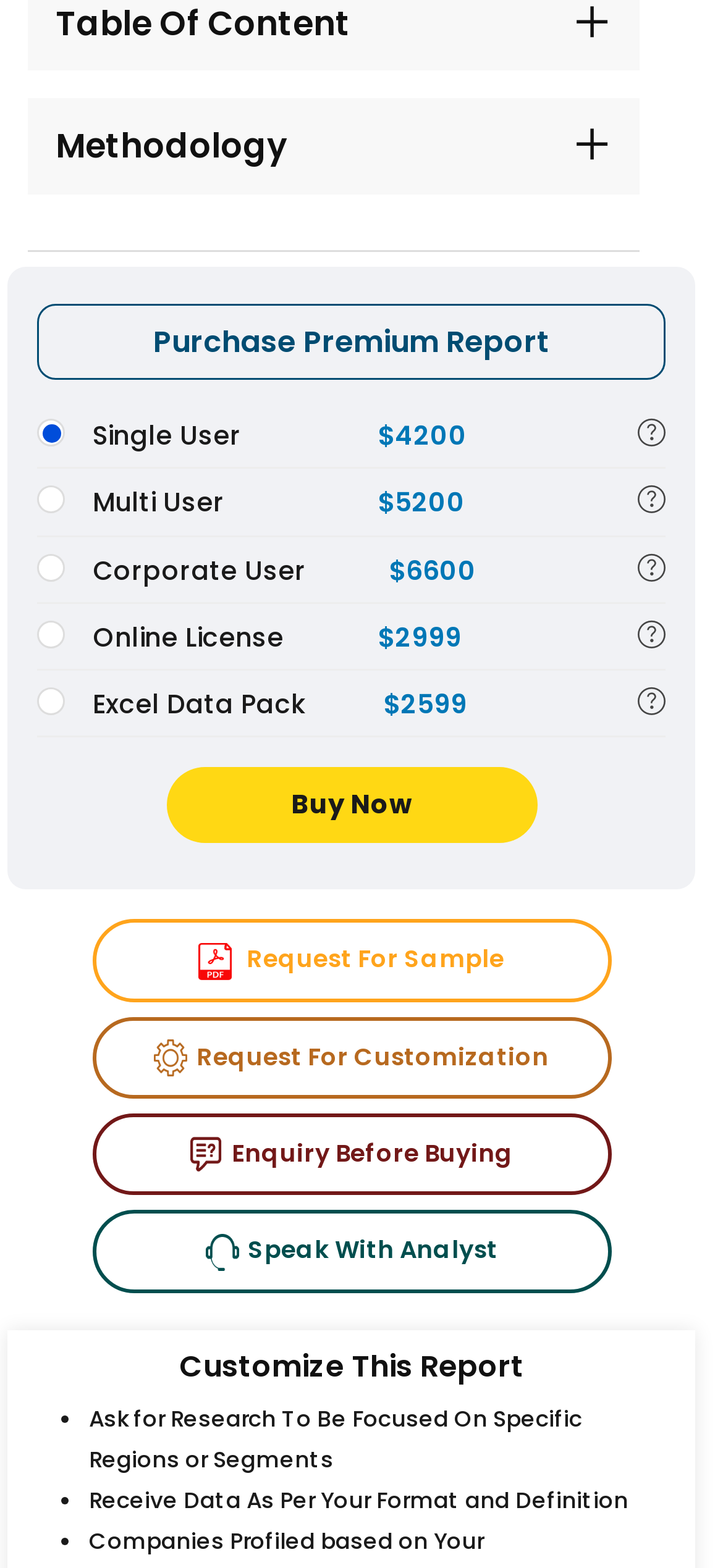Locate the bounding box coordinates of the element you need to click to accomplish the task described by this instruction: "Customize this report".

[0.247, 0.858, 0.724, 0.885]